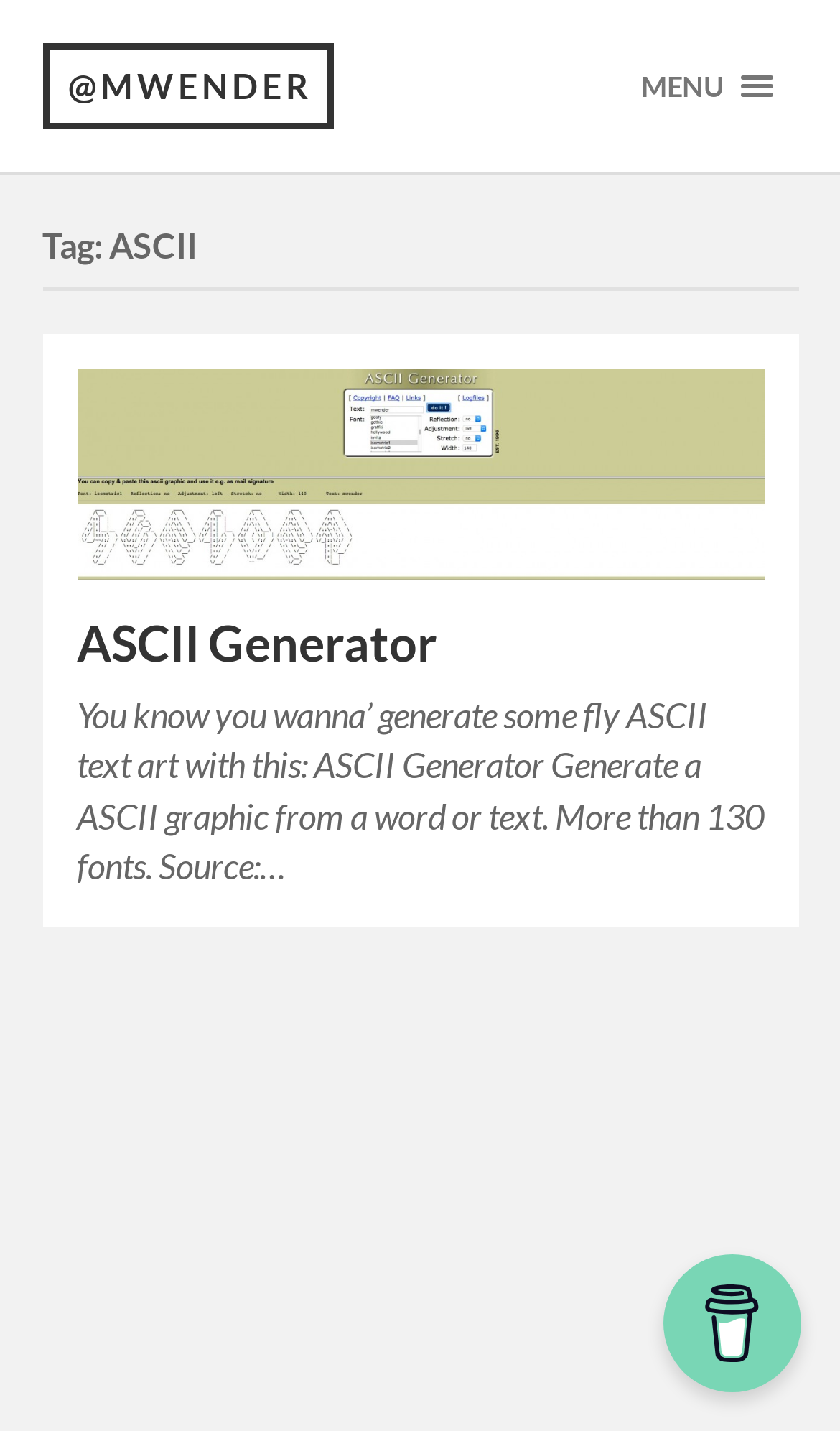Respond to the question below with a single word or phrase: What is the position of the MENU button?

Top right